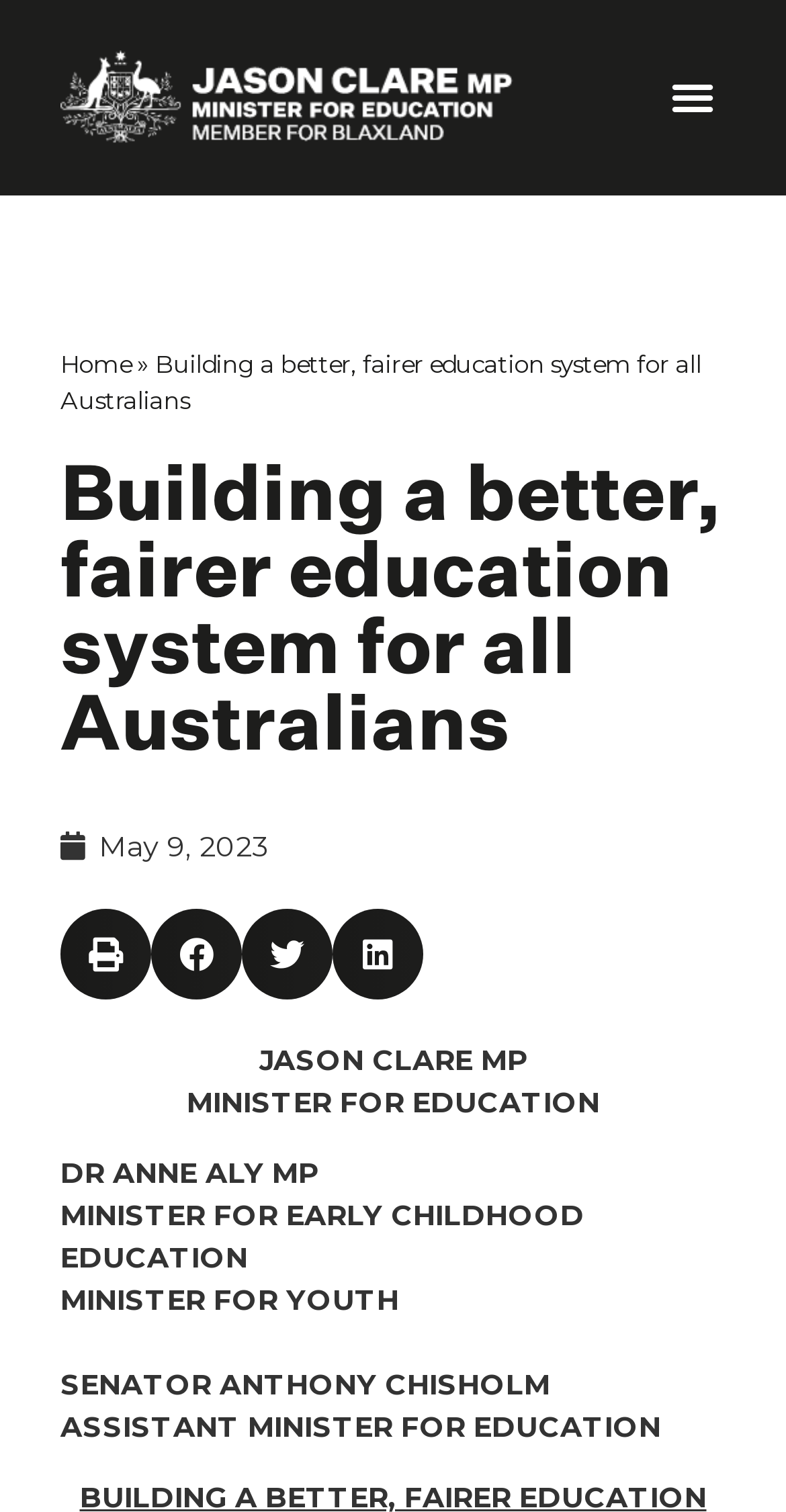Locate the bounding box of the UI element described by: "alt="JC Logo"" in the given webpage screenshot.

[0.077, 0.033, 0.669, 0.096]